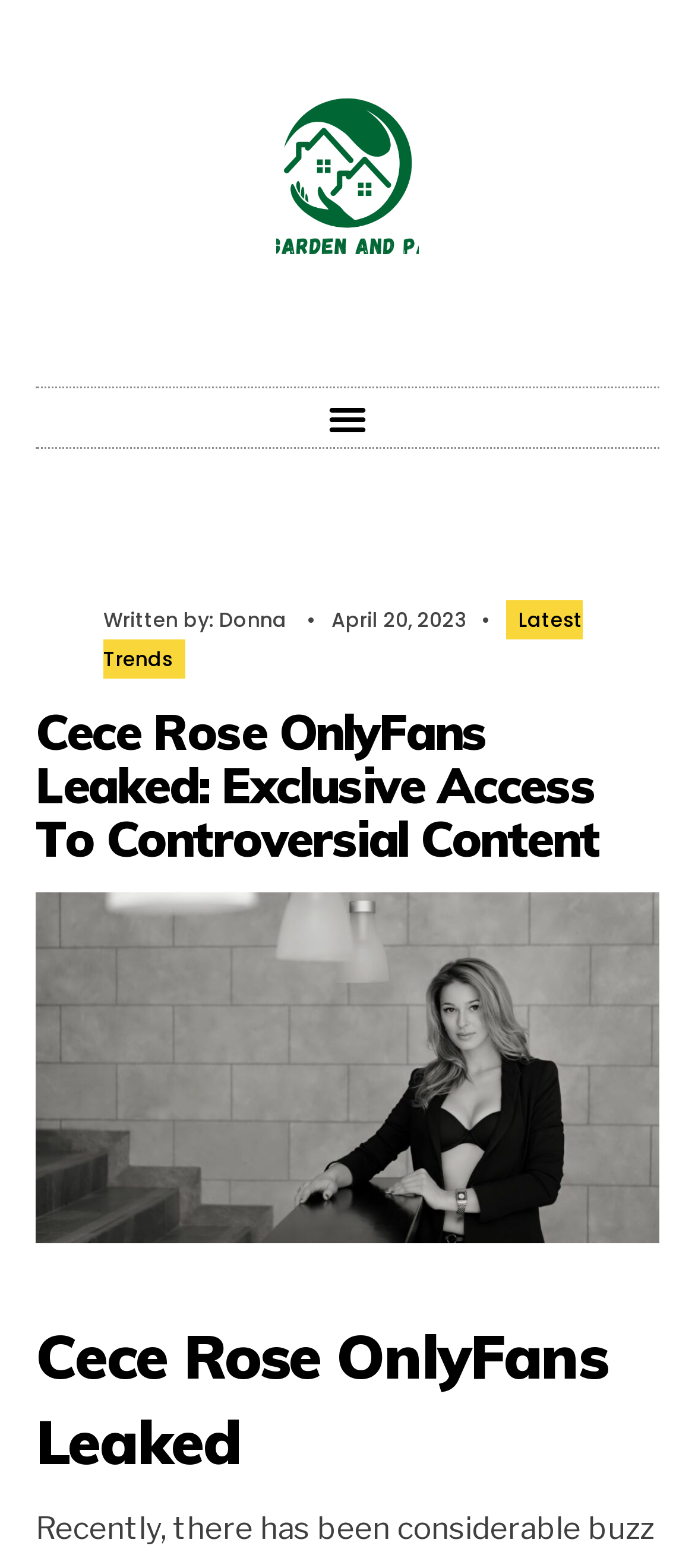Based on what you see in the screenshot, provide a thorough answer to this question: What is the category of the article?

The category of the article can be found by looking at the link above the article title, which is labeled as 'Latest Trends'.